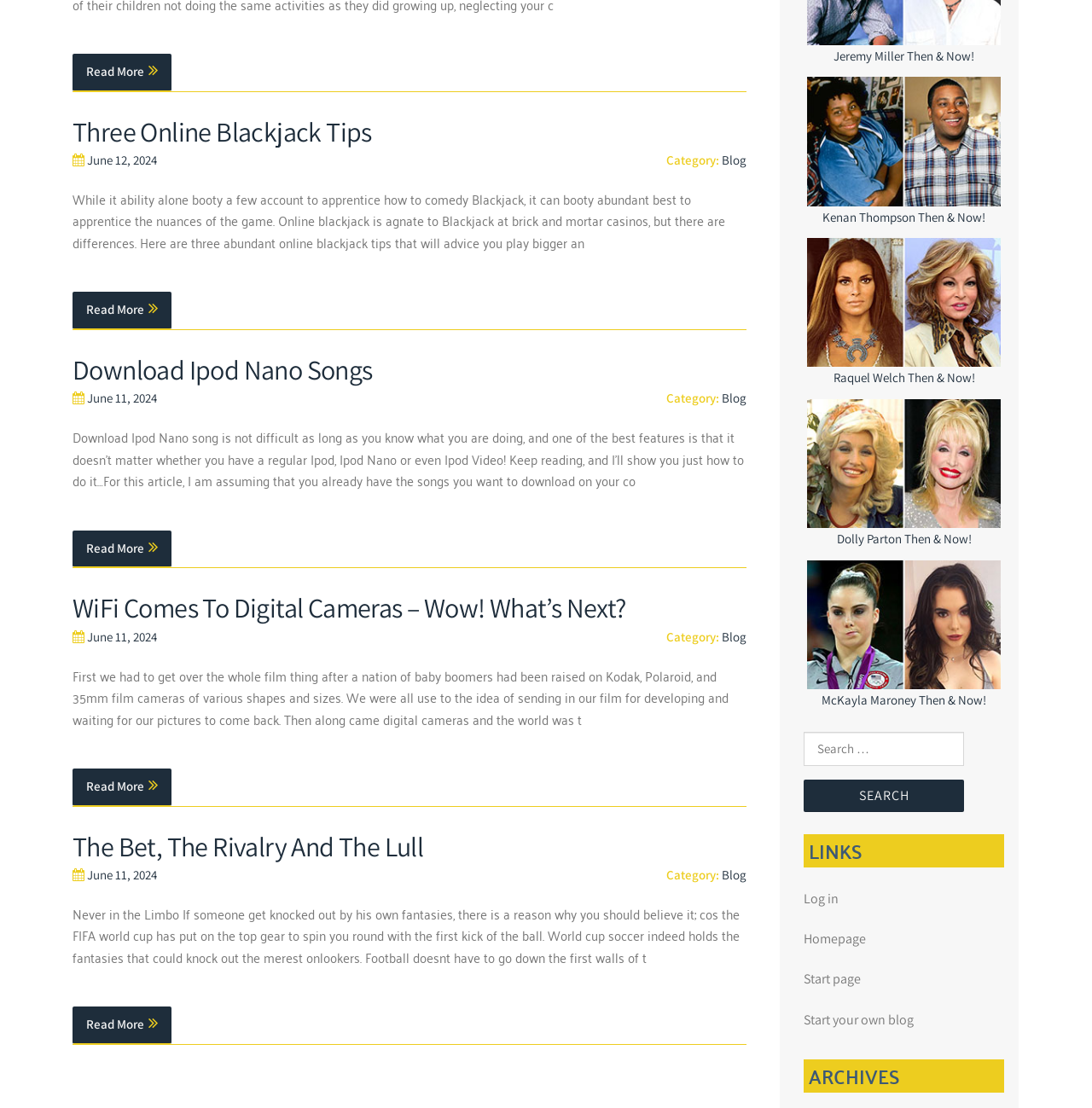Determine the bounding box coordinates for the UI element with the following description: "parent_node: Search for: value="Search"". The coordinates should be four float numbers between 0 and 1, represented as [left, top, right, bottom].

[0.736, 0.703, 0.883, 0.732]